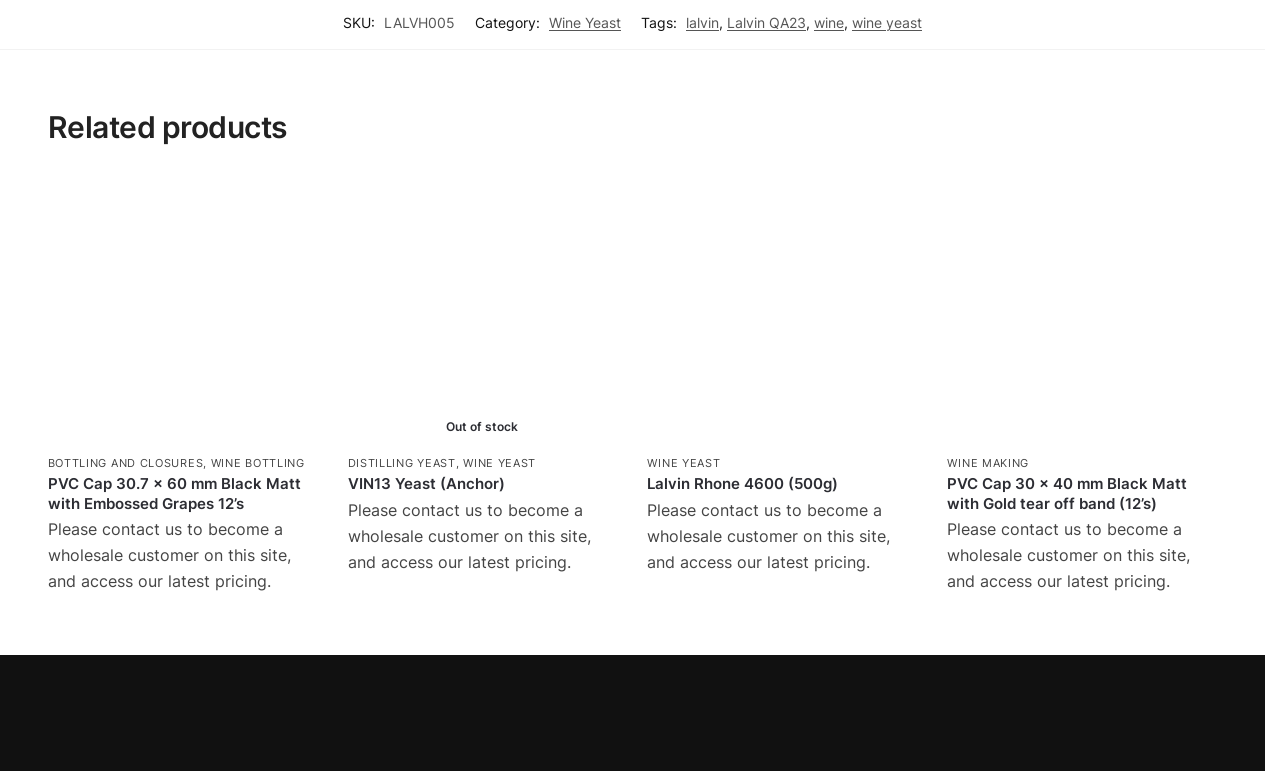Please determine the bounding box coordinates of the element to click on in order to accomplish the following task: "Explore the 'WINE MAKING' section". Ensure the coordinates are four float numbers ranging from 0 to 1, i.e., [left, top, right, bottom].

[0.74, 0.577, 0.804, 0.595]